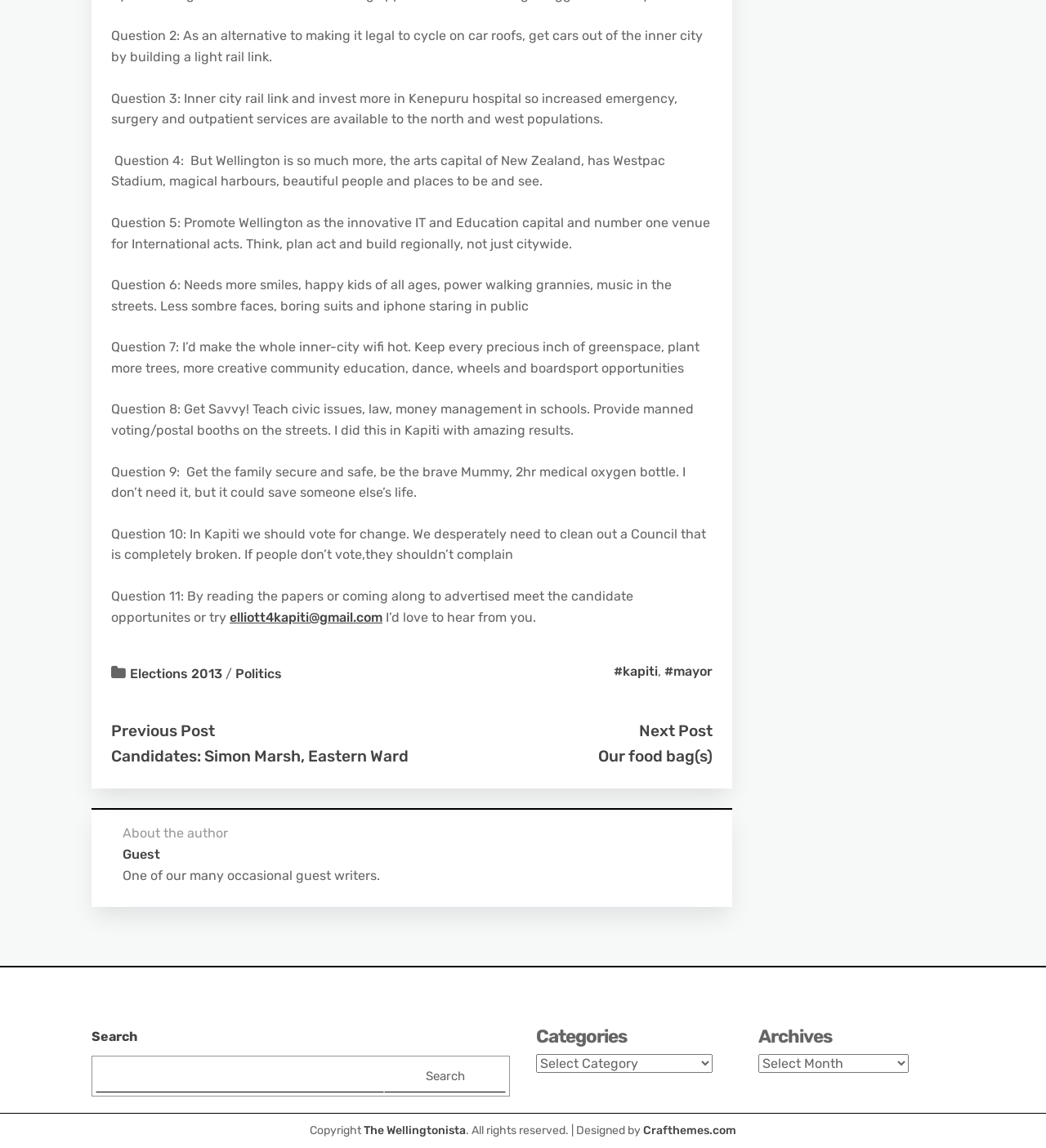Given the element description Candidates: Simon Marsh, Eastern Ward, specify the bounding box coordinates of the corresponding UI element in the format (top-left x, top-left y, bottom-right x, bottom-right y). All values must be between 0 and 1.

[0.106, 0.65, 0.391, 0.667]